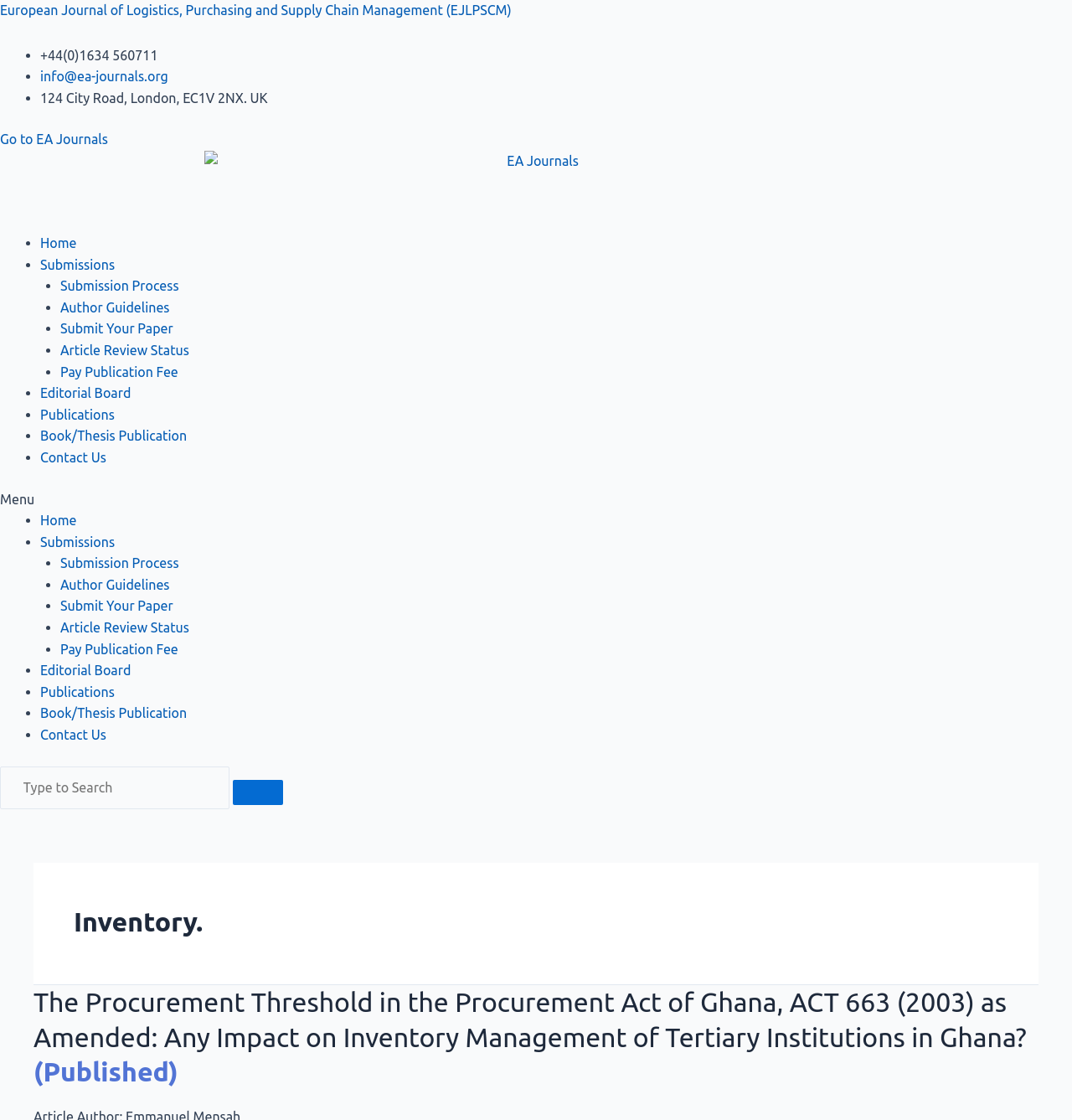Locate the bounding box coordinates of the item that should be clicked to fulfill the instruction: "Go to EA Journals".

[0.0, 0.118, 0.101, 0.131]